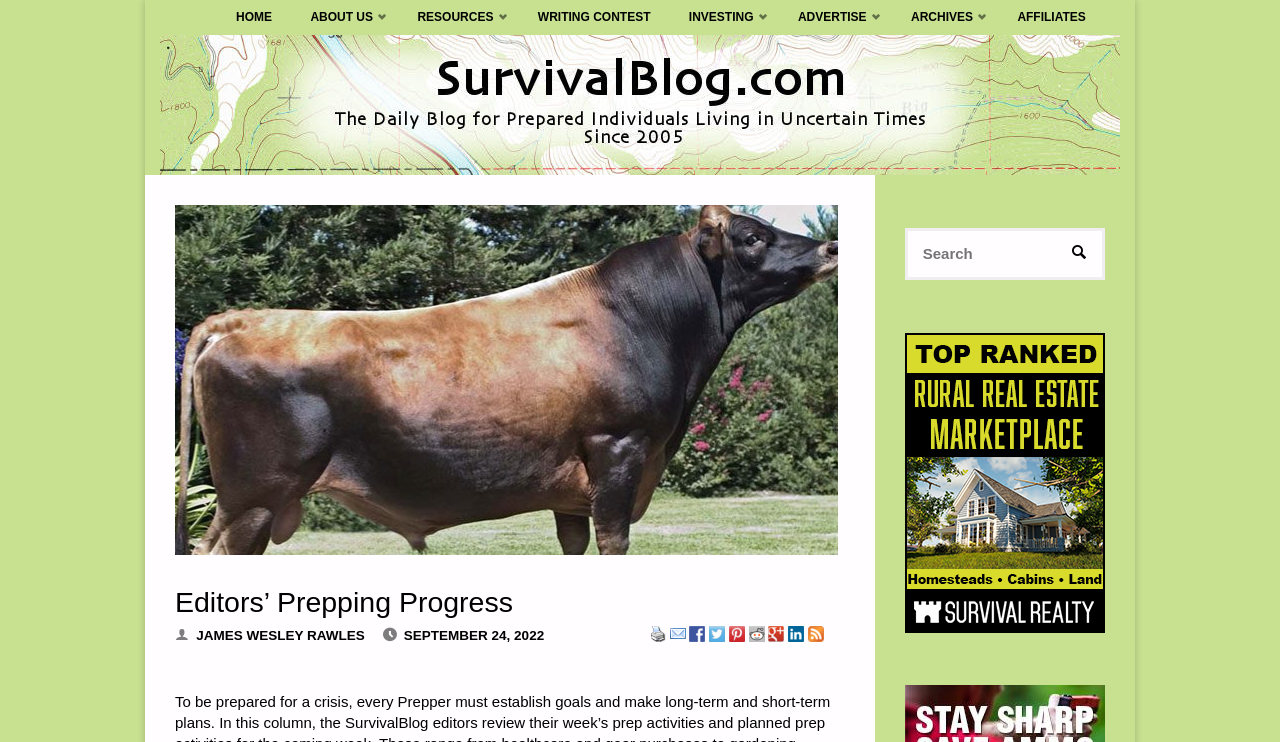How many social media links are there?
Using the image, answer in one word or phrase.

7